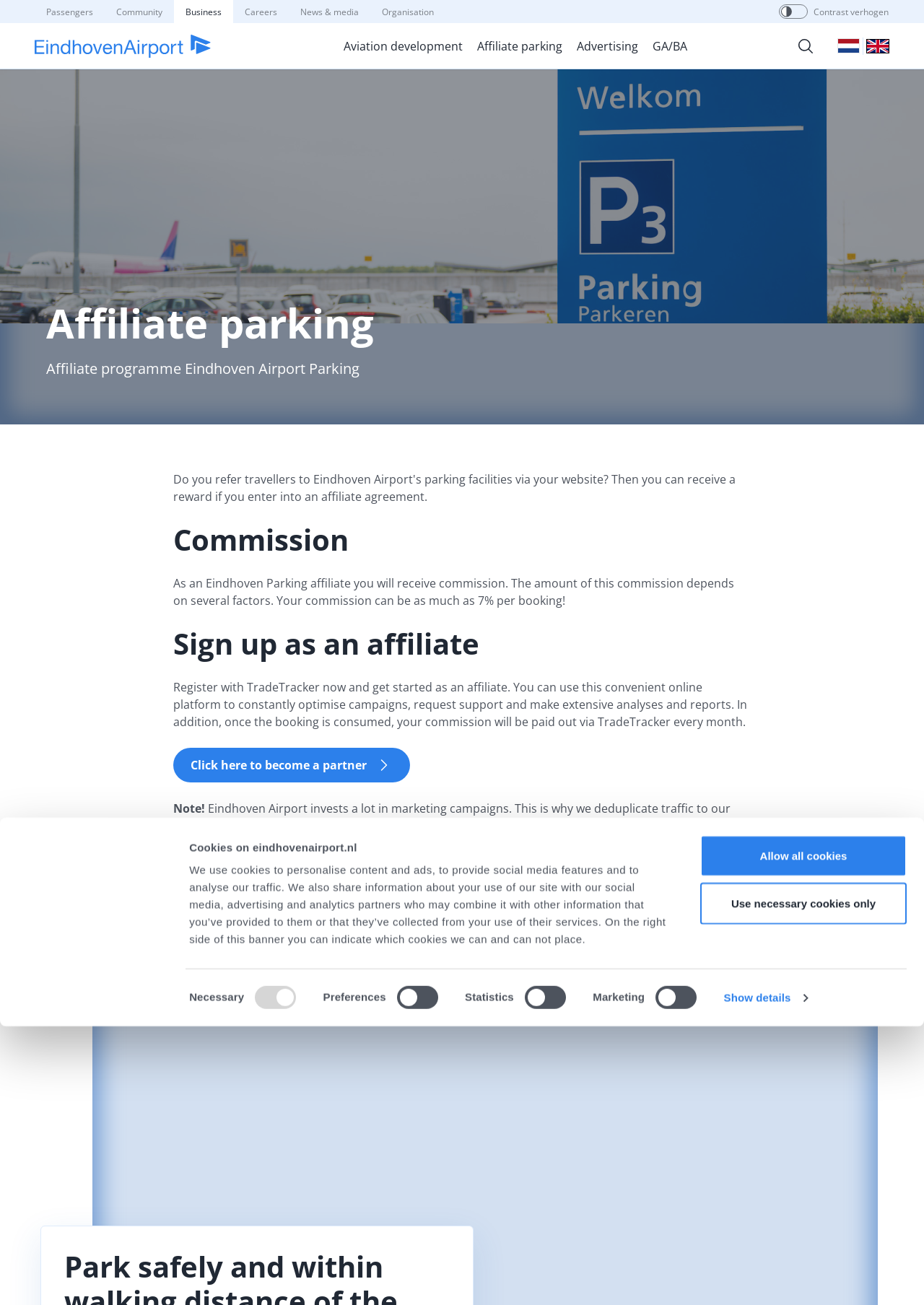Provide your answer to the question using just one word or phrase: What is the principle used to deduplicate traffic?

Last-click principle